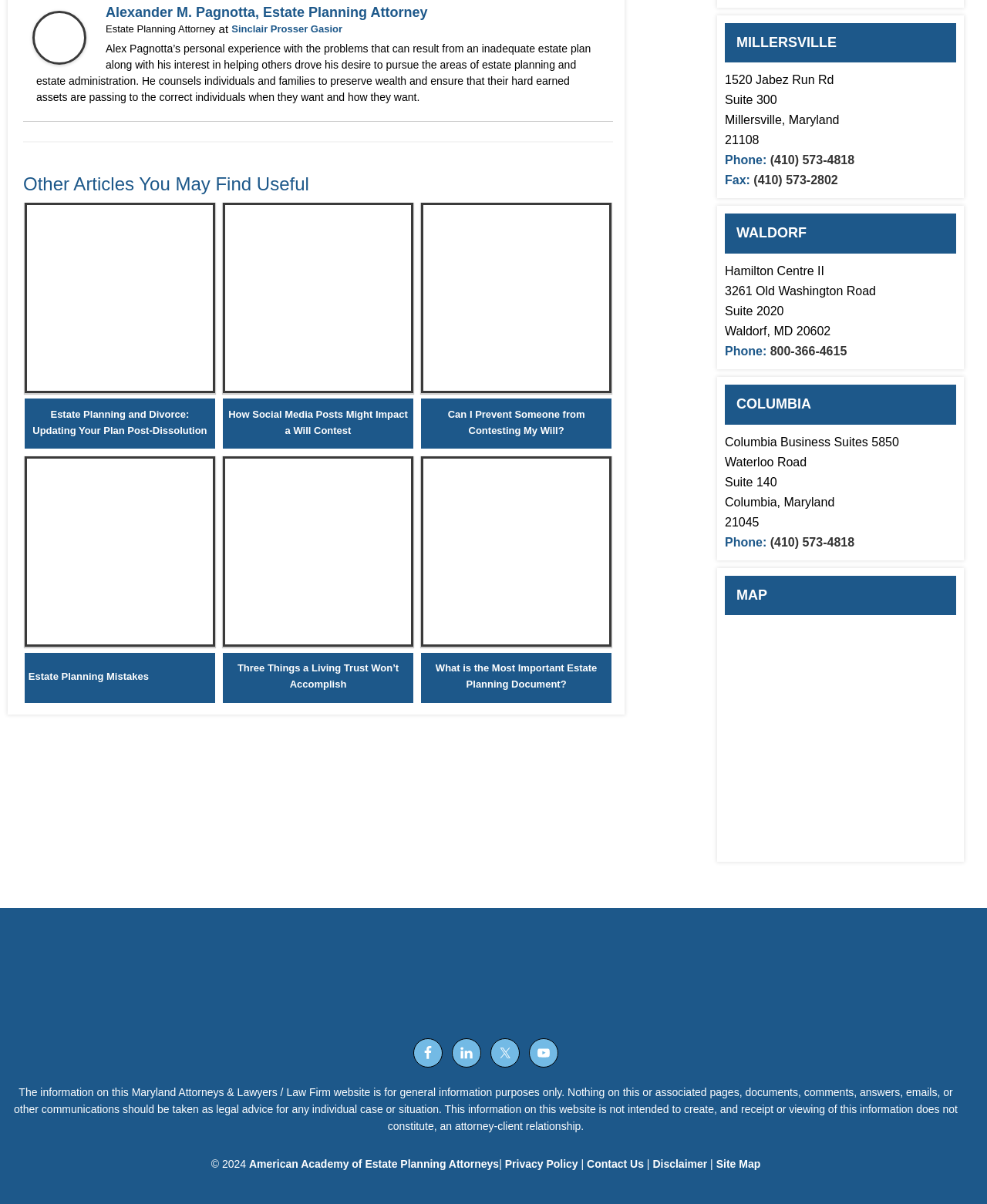What social media platforms are linked at the bottom of the webpage?
Please interpret the details in the image and answer the question thoroughly.

At the bottom of the webpage, I found links to four social media platforms: Facebook, LinkedIn, Twitter, and YouTube. Each platform has its own icon and link.